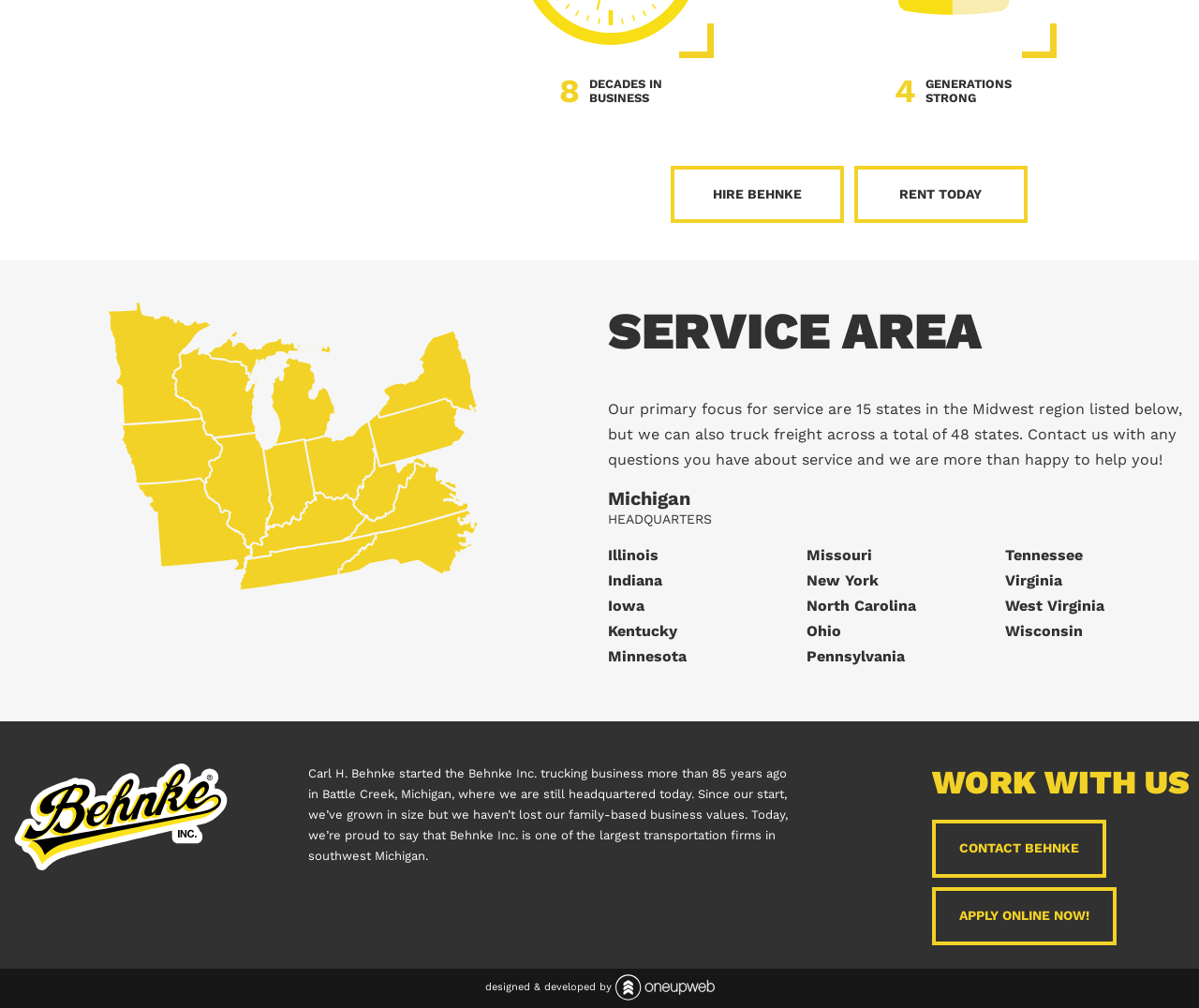What is the name of the company headquarters?
Answer with a single word or phrase by referring to the visual content.

Battle Creek, Michigan